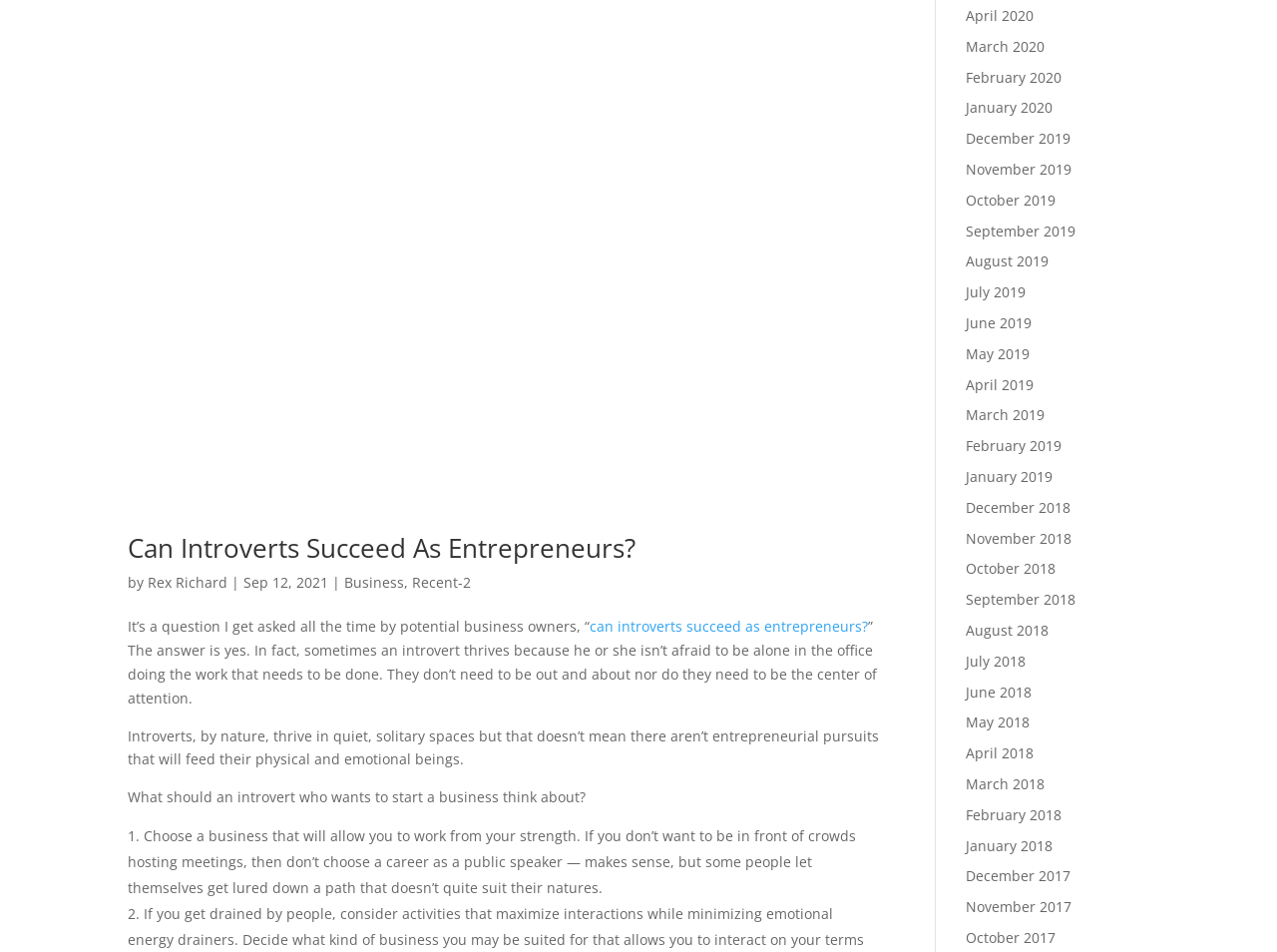Pinpoint the bounding box coordinates of the clickable element to carry out the following instruction: "Browse articles from 'September 2019'."

[0.756, 0.232, 0.842, 0.252]